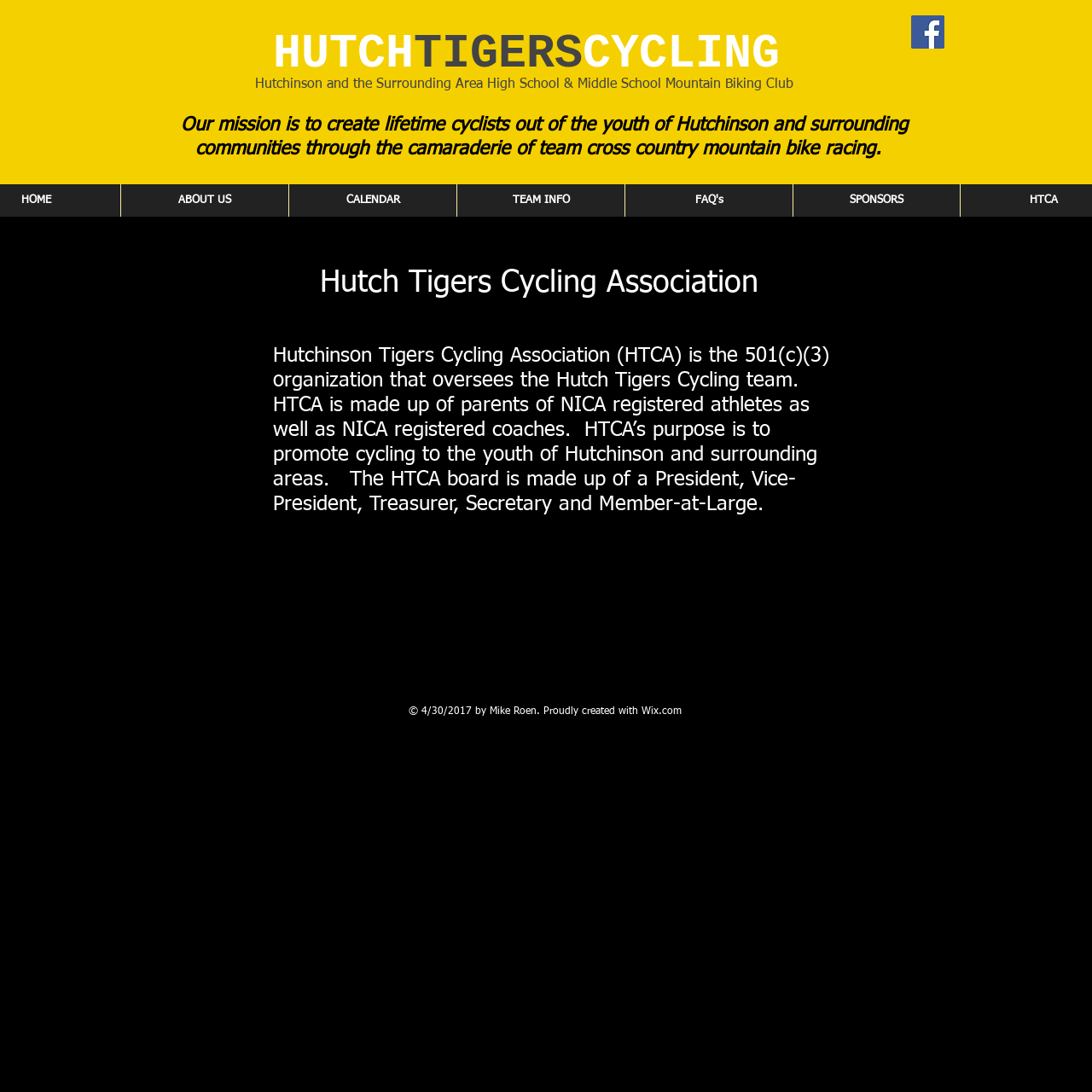Provide your answer in one word or a succinct phrase for the question: 
Who created the website?

Mike Roen